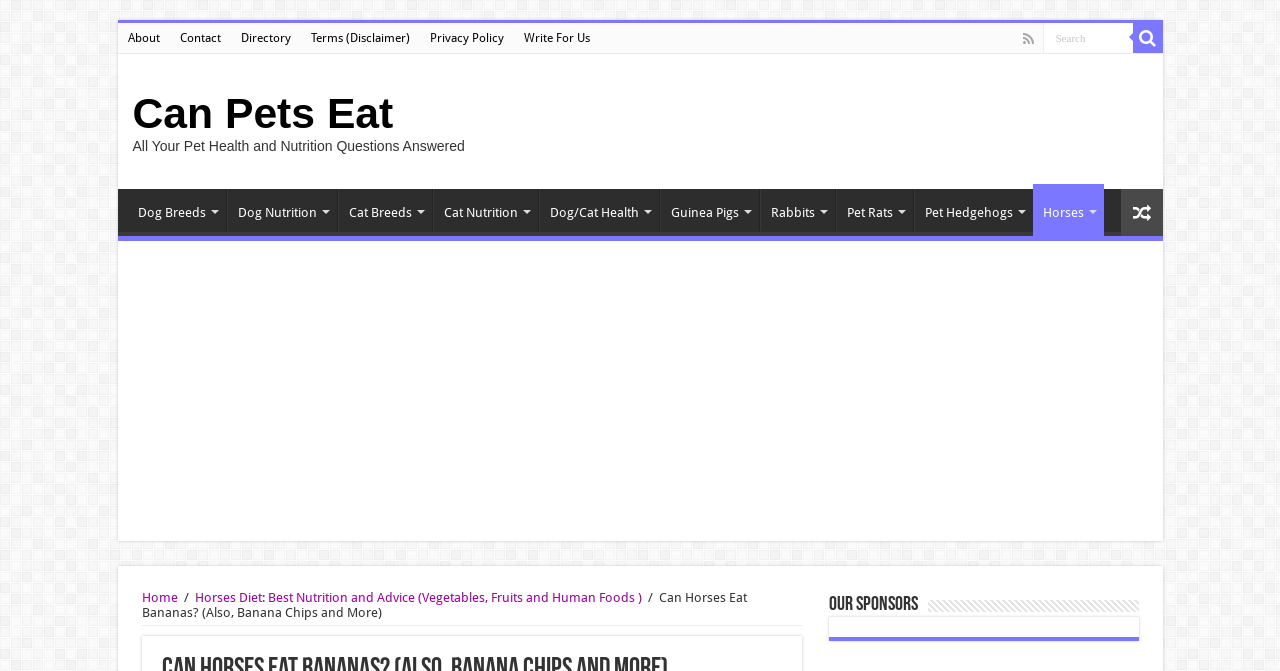Determine the bounding box coordinates of the clickable region to follow the instruction: "search for something".

[0.814, 0.034, 0.885, 0.077]